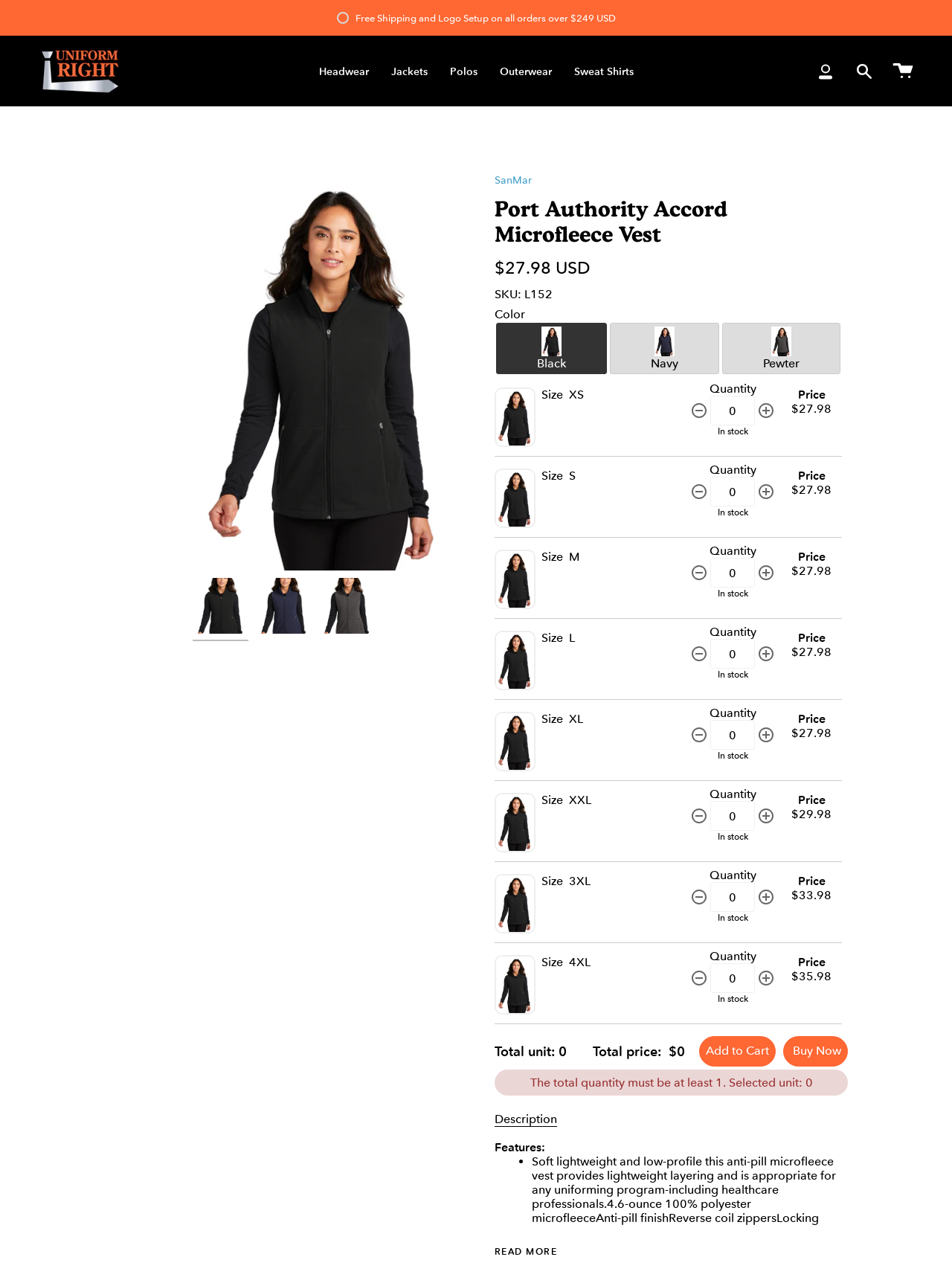Determine the bounding box for the described UI element: "Polos".

[0.461, 0.028, 0.513, 0.083]